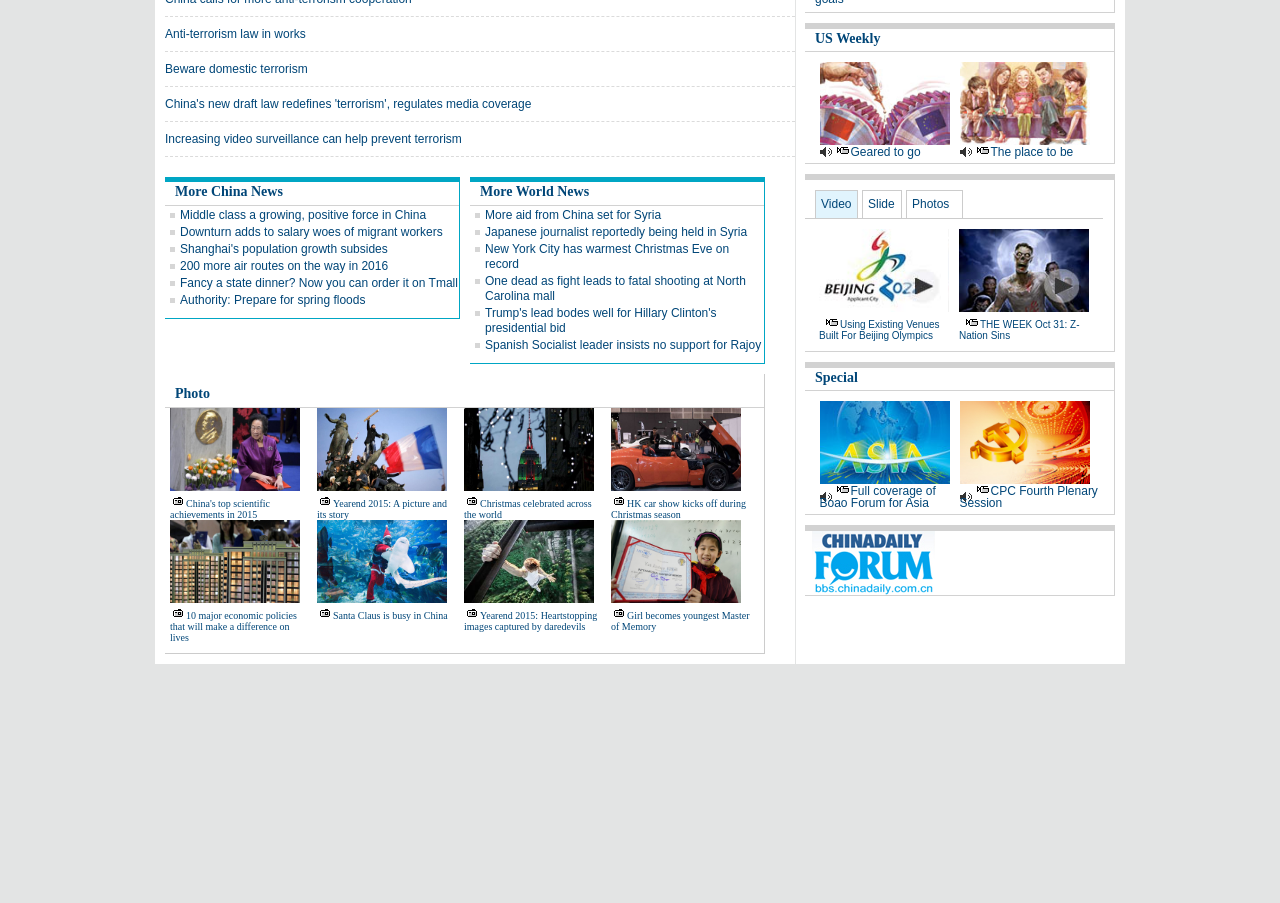Please answer the following question using a single word or phrase: 
How many news categories are there?

3